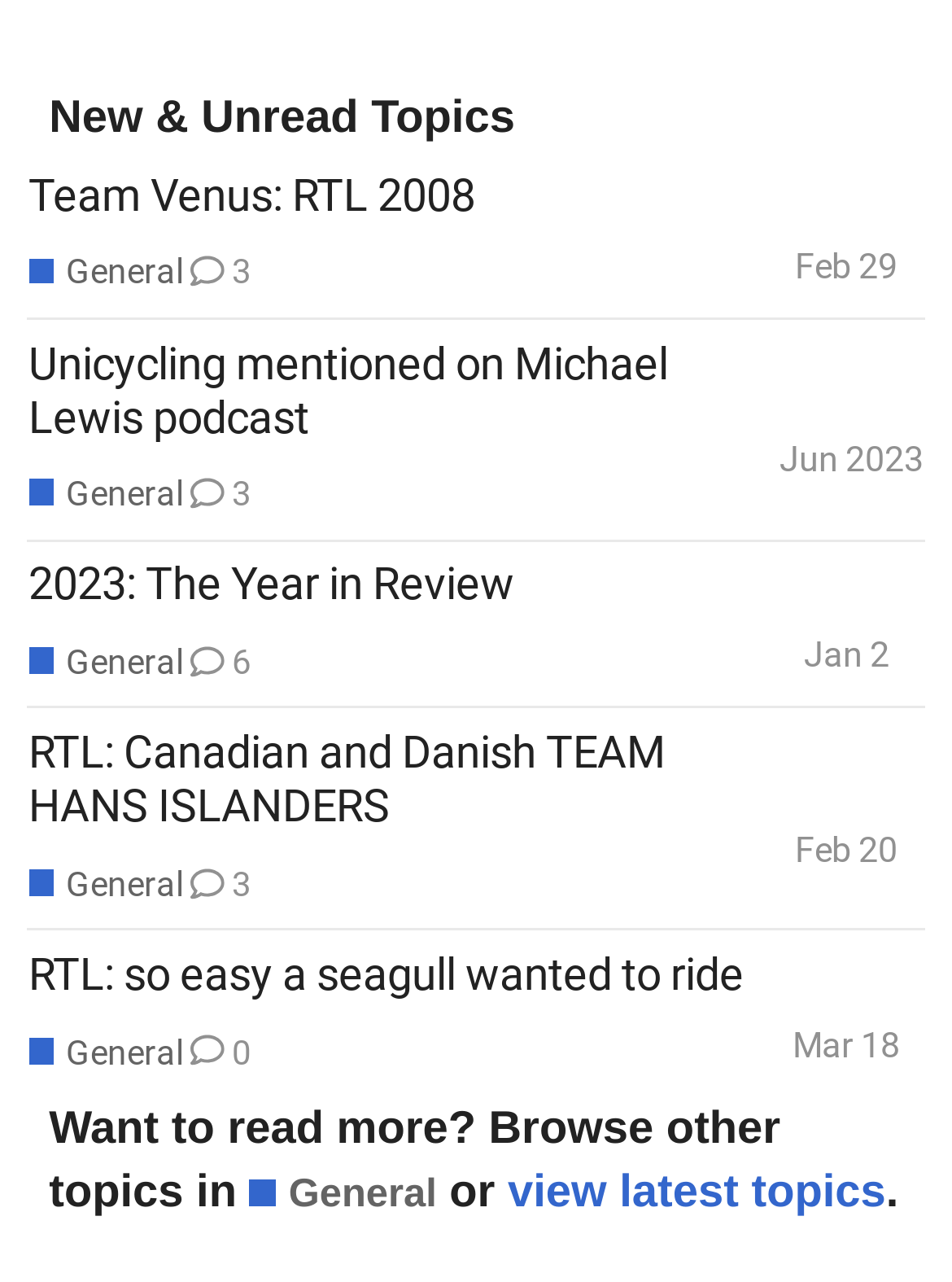Please identify the bounding box coordinates of the clickable area that will fulfill the following instruction: "Check the topic 'RTL: Canadian and Danish TEAM HANS ISLANDERS General 3 Feb 20'". The coordinates should be in the format of four float numbers between 0 and 1, i.e., [left, top, right, bottom].

[0.027, 0.553, 0.973, 0.724]